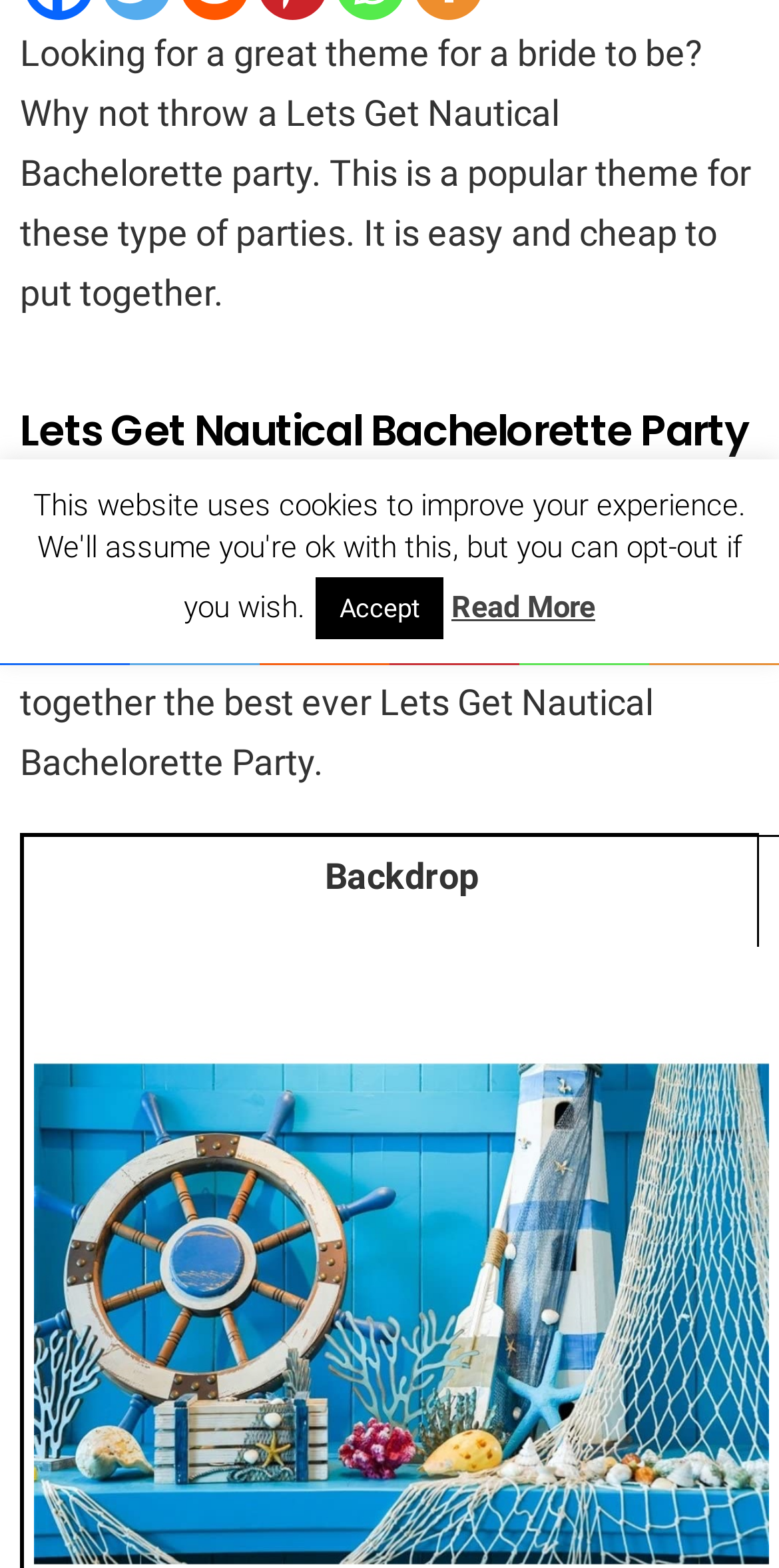Find the bounding box of the element with the following description: "aria-label="Reddit" title="Reddit"". The coordinates must be four float numbers between 0 and 1, formatted as [left, top, right, bottom].

[0.333, 0.373, 0.5, 0.424]